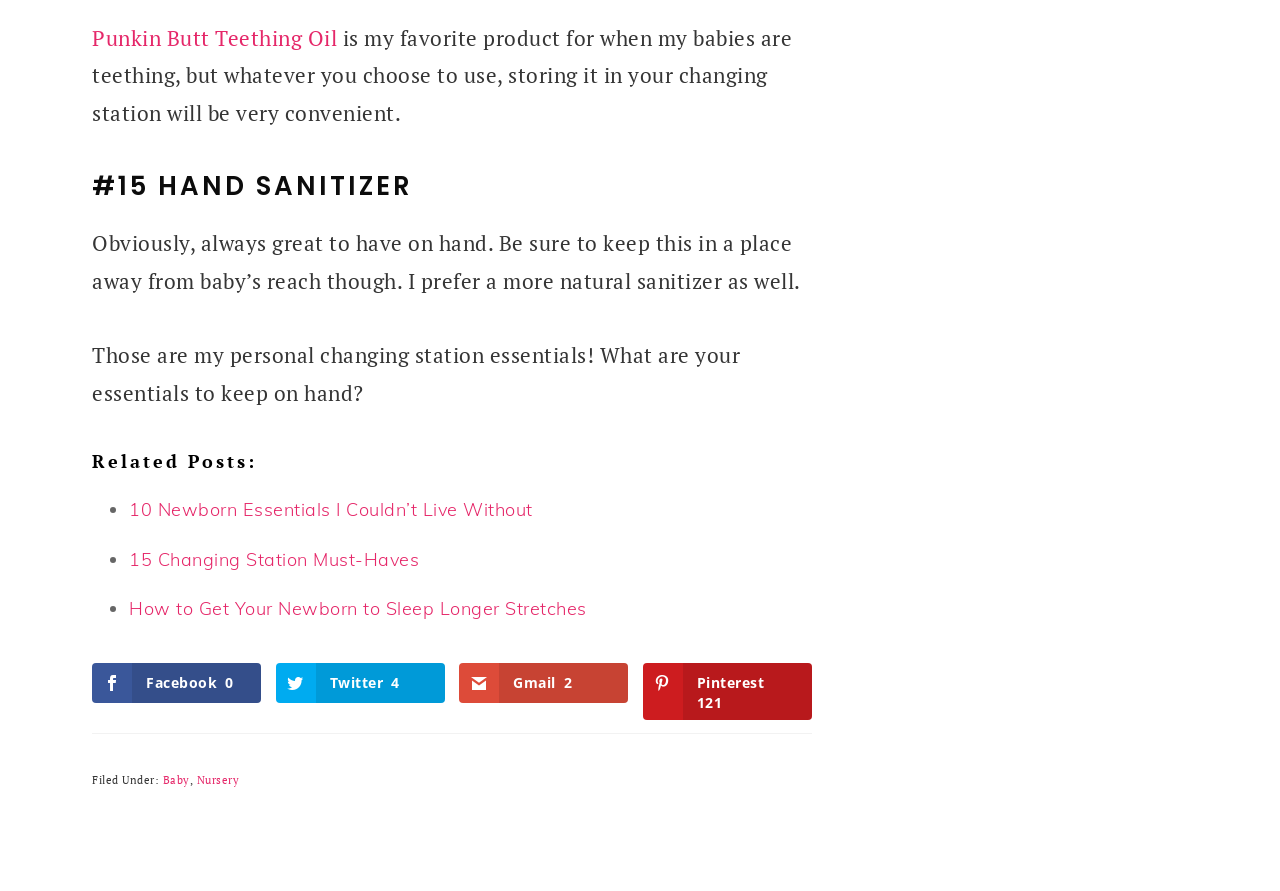Please specify the coordinates of the bounding box for the element that should be clicked to carry out this instruction: "Check out '10 Newborn Essentials I Couldn’t Live Without'". The coordinates must be four float numbers between 0 and 1, formatted as [left, top, right, bottom].

[0.101, 0.559, 0.416, 0.585]